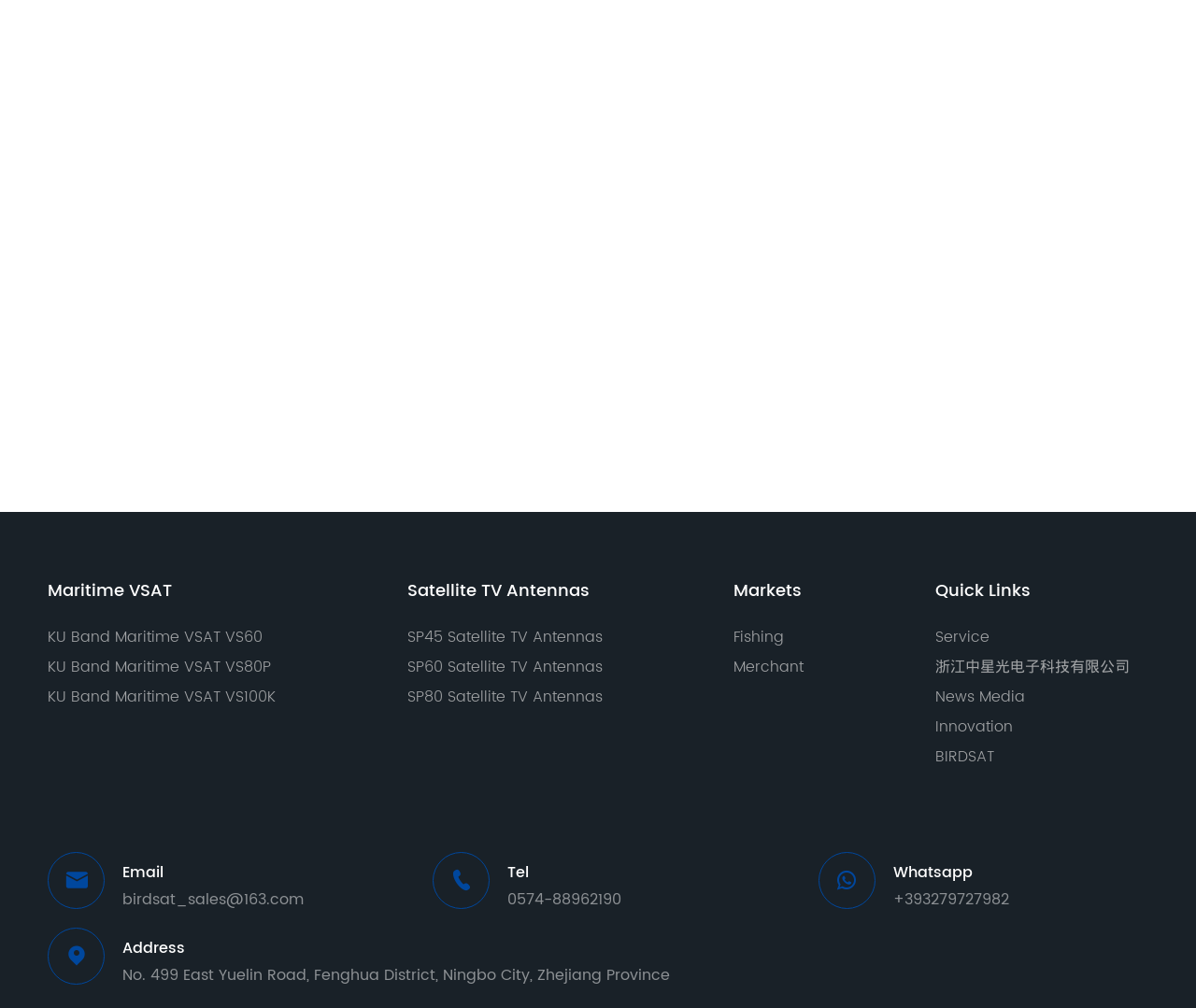For the following element description, predict the bounding box coordinates in the format (top-left x, top-left y, bottom-right x, bottom-right y). All values should be floating point numbers between 0 and 1. Description: Service

[0.782, 0.619, 0.827, 0.645]